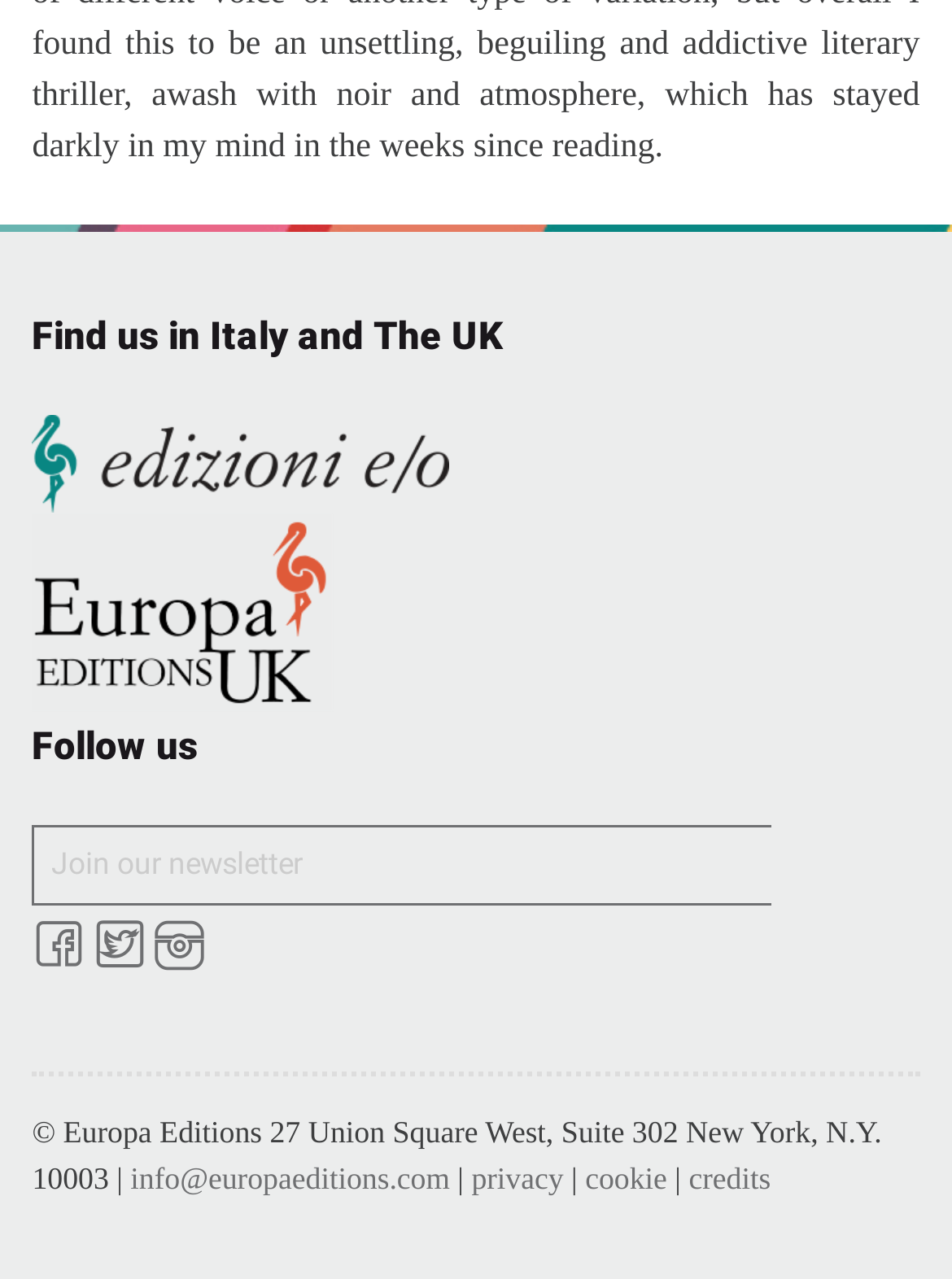Respond with a single word or short phrase to the following question: 
What is the purpose of the textbox?

Join our newsletter